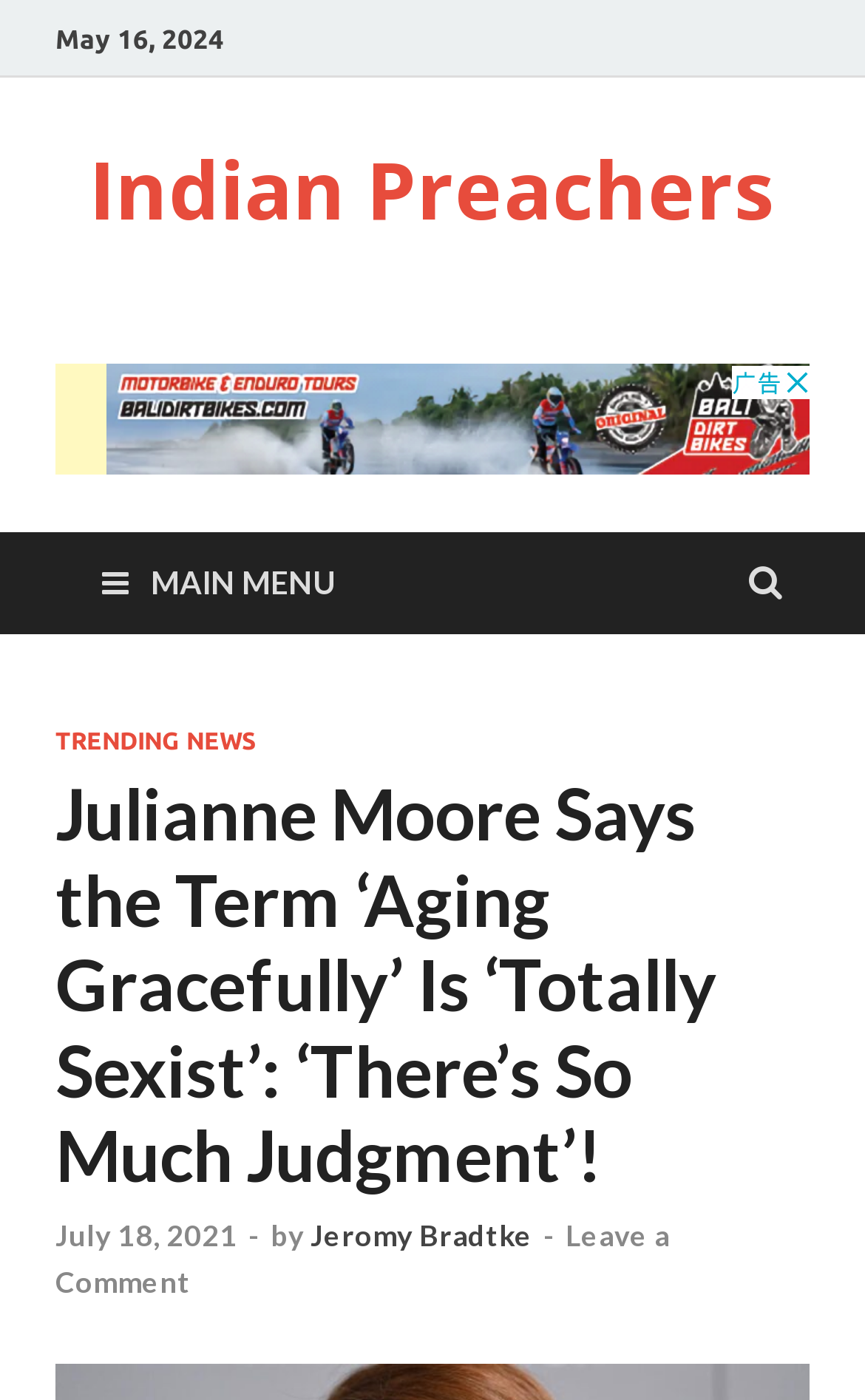Ascertain the bounding box coordinates for the UI element detailed here: "Main Menu". The coordinates should be provided as [left, top, right, bottom] with each value being a float between 0 and 1.

[0.077, 0.38, 0.428, 0.453]